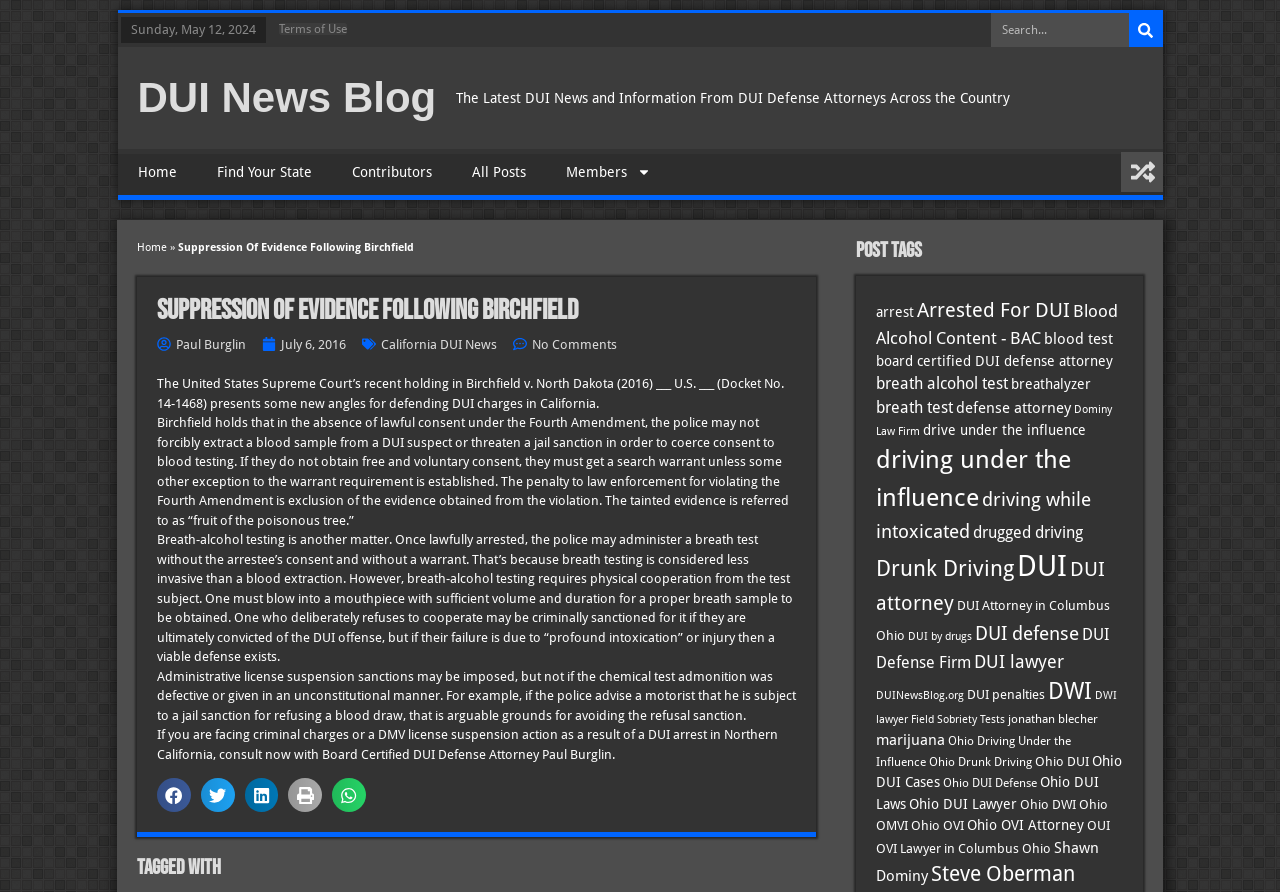Provide a thorough summary of the webpage.

This webpage is a blog post titled "Suppression Of Evidence Following Birchfield" on a DUI news blog. At the top, there is a date "Sunday, May 12, 2024" and a search bar with a search button and a magnifying glass icon. Below the search bar, there are several links to navigate to different sections of the blog, including "Home", "Find Your State", "Contributors", "All Posts", and "Members".

The main content of the blog post is divided into several paragraphs, discussing the implications of the Birchfield v. North Dakota Supreme Court case on DUI charges in California. The text explains the court's holding, the differences between blood and breath testing, and the potential defenses against DUI charges.

On the right side of the page, there are several links to related topics, including "arrest", "blood test", "breath alcohol test", "defense attorney", and "DUI". These links are categorized under "Tagged with" and "POST TAGS".

At the bottom of the page, there are social media sharing buttons for Facebook, Twitter, LinkedIn, print, and WhatsApp, each with a corresponding icon.

Overall, the webpage is a informative blog post on a specific legal topic, with a simple and organized layout, and several links to related content and social media sharing options.